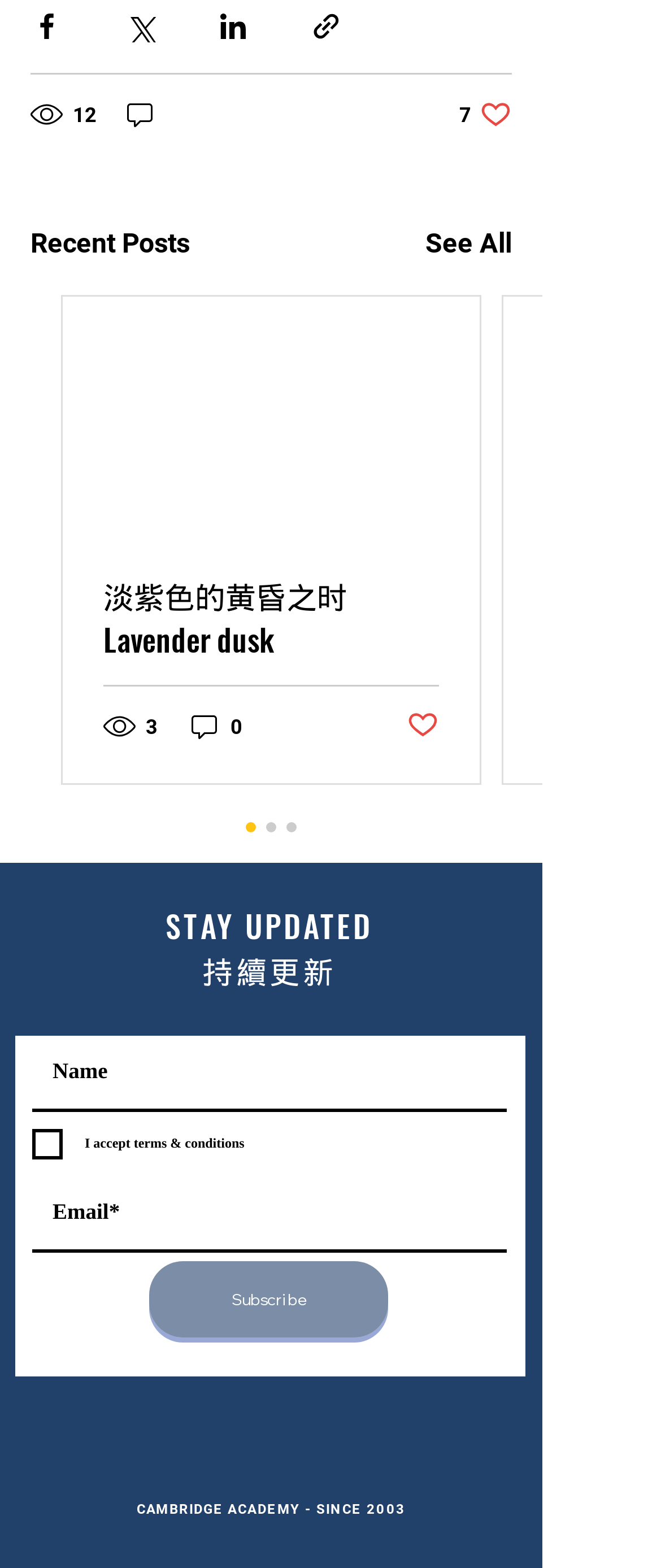Determine the bounding box coordinates for the HTML element mentioned in the following description: "淡紫色的黄昏之时Lavender dusk". The coordinates should be a list of four floats ranging from 0 to 1, represented as [left, top, right, bottom].

[0.156, 0.365, 0.664, 0.421]